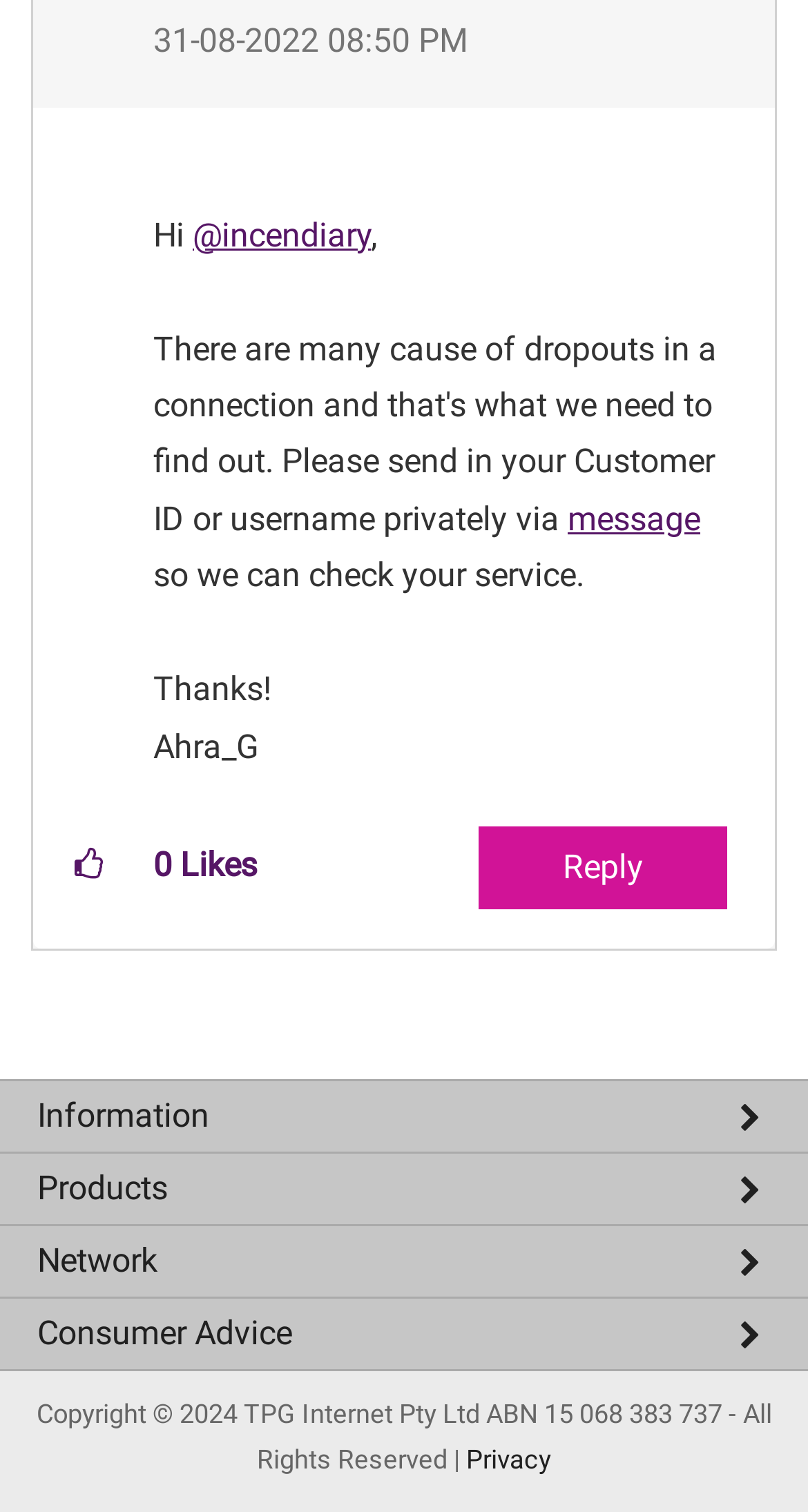Identify the bounding box coordinates of the element to click to follow this instruction: 'View information'. Ensure the coordinates are four float values between 0 and 1, provided as [left, top, right, bottom].

[0.046, 0.725, 0.259, 0.751]